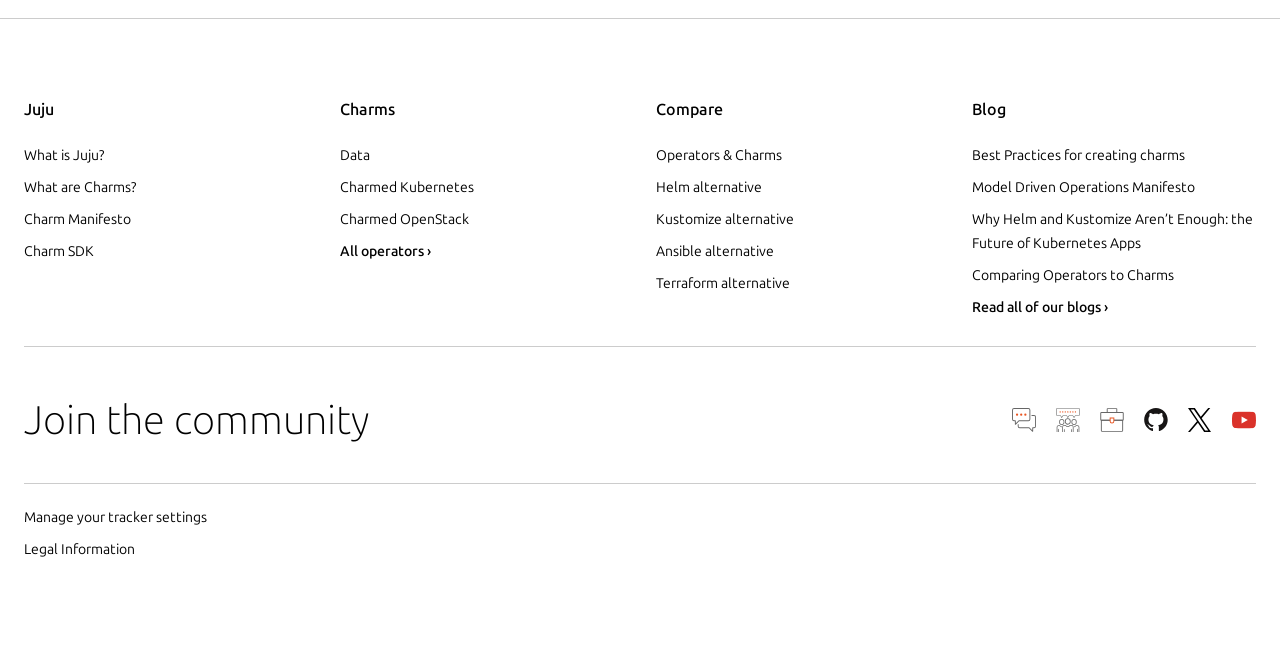Could you indicate the bounding box coordinates of the region to click in order to complete this instruction: "Explore Charmed Kubernetes".

[0.266, 0.272, 0.37, 0.299]